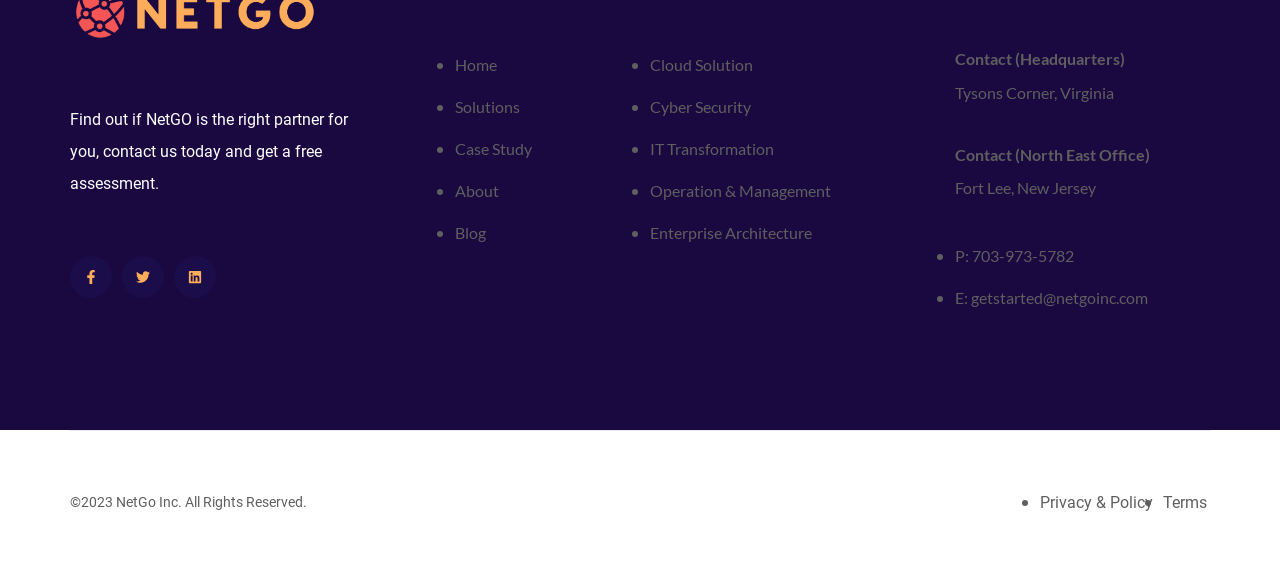Determine the bounding box coordinates for the clickable element required to fulfill the instruction: "Navigate to the Home page". Provide the coordinates as four float numbers between 0 and 1, i.e., [left, top, right, bottom].

[0.355, 0.098, 0.388, 0.132]